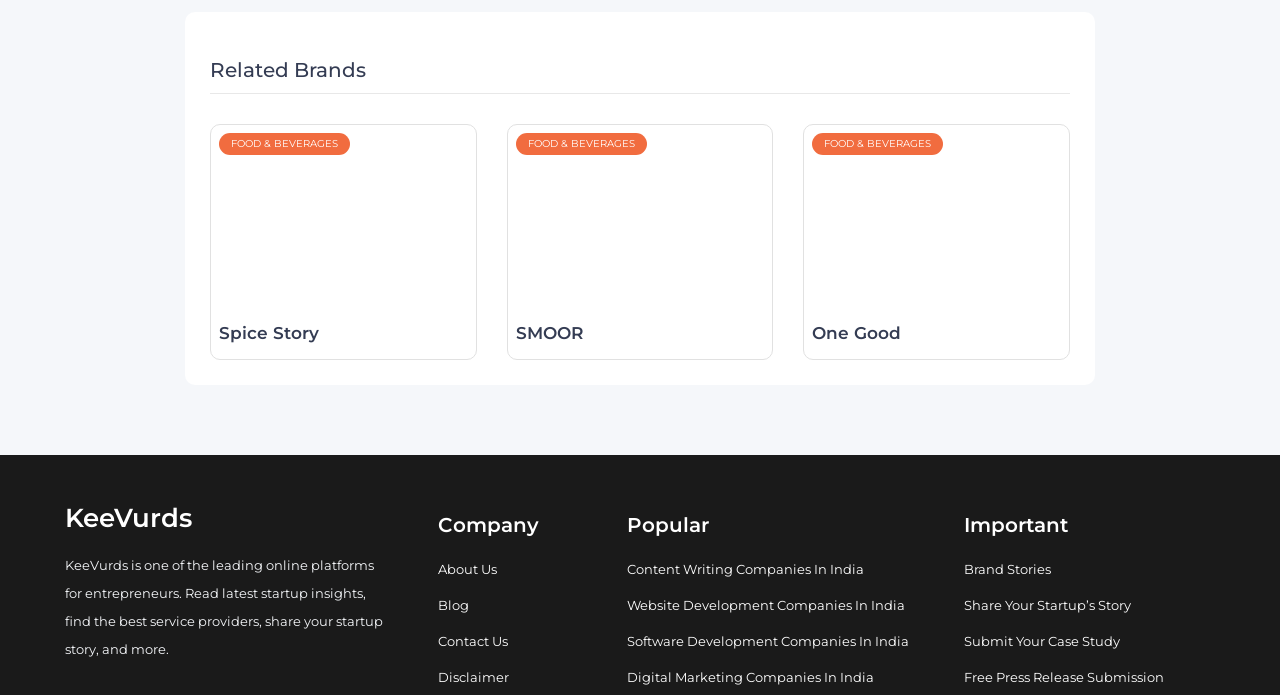Predict the bounding box coordinates of the area that should be clicked to accomplish the following instruction: "Visit KeeVurds". The bounding box coordinates should consist of four float numbers between 0 and 1, i.e., [left, top, right, bottom].

[0.051, 0.723, 0.15, 0.769]